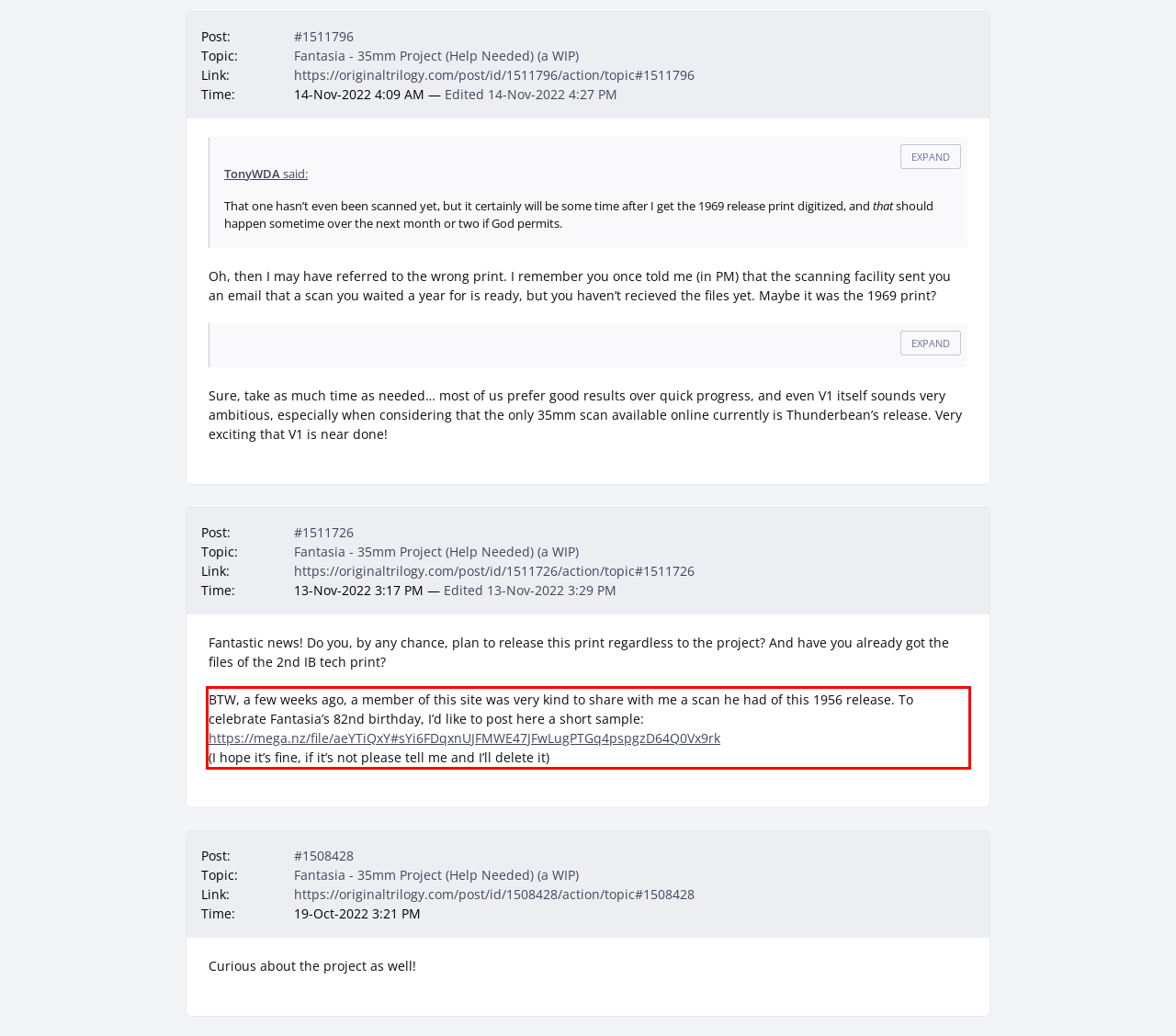Examine the webpage screenshot and use OCR to obtain the text inside the red bounding box.

BTW, a few weeks ago, a member of this site was very kind to share with me a scan he had of this 1956 release. To celebrate Fantasia’s 82nd birthday, I’d like to post here a short sample: https://mega.nz/file/aeYTiQxY#sYi6FDqxnUJFMWE47JFwLugPTGq4pspgzD64Q0Vx9rk (I hope it’s fine, if it’s not please tell me and I’ll delete it)